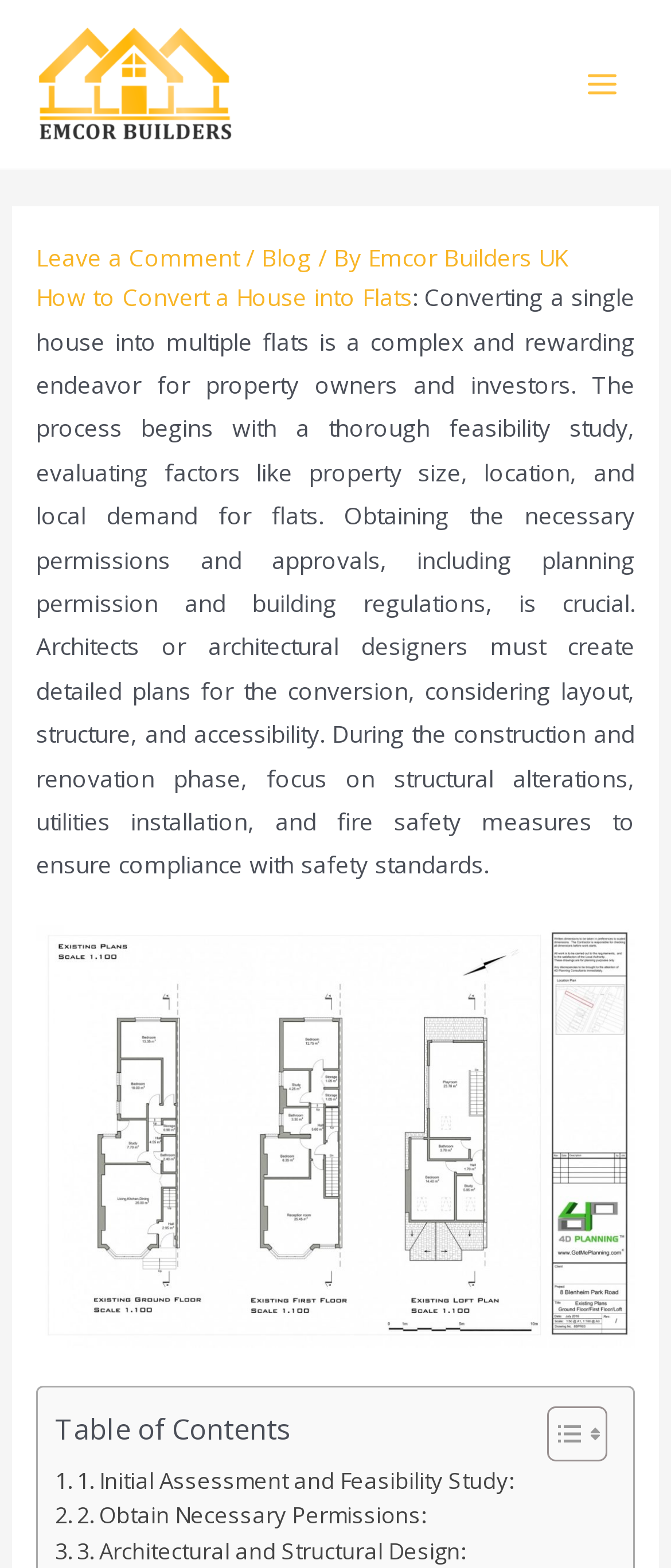Please identify the bounding box coordinates of the element I need to click to follow this instruction: "Read FOREX TECHNICAL ANALYSIS".

None